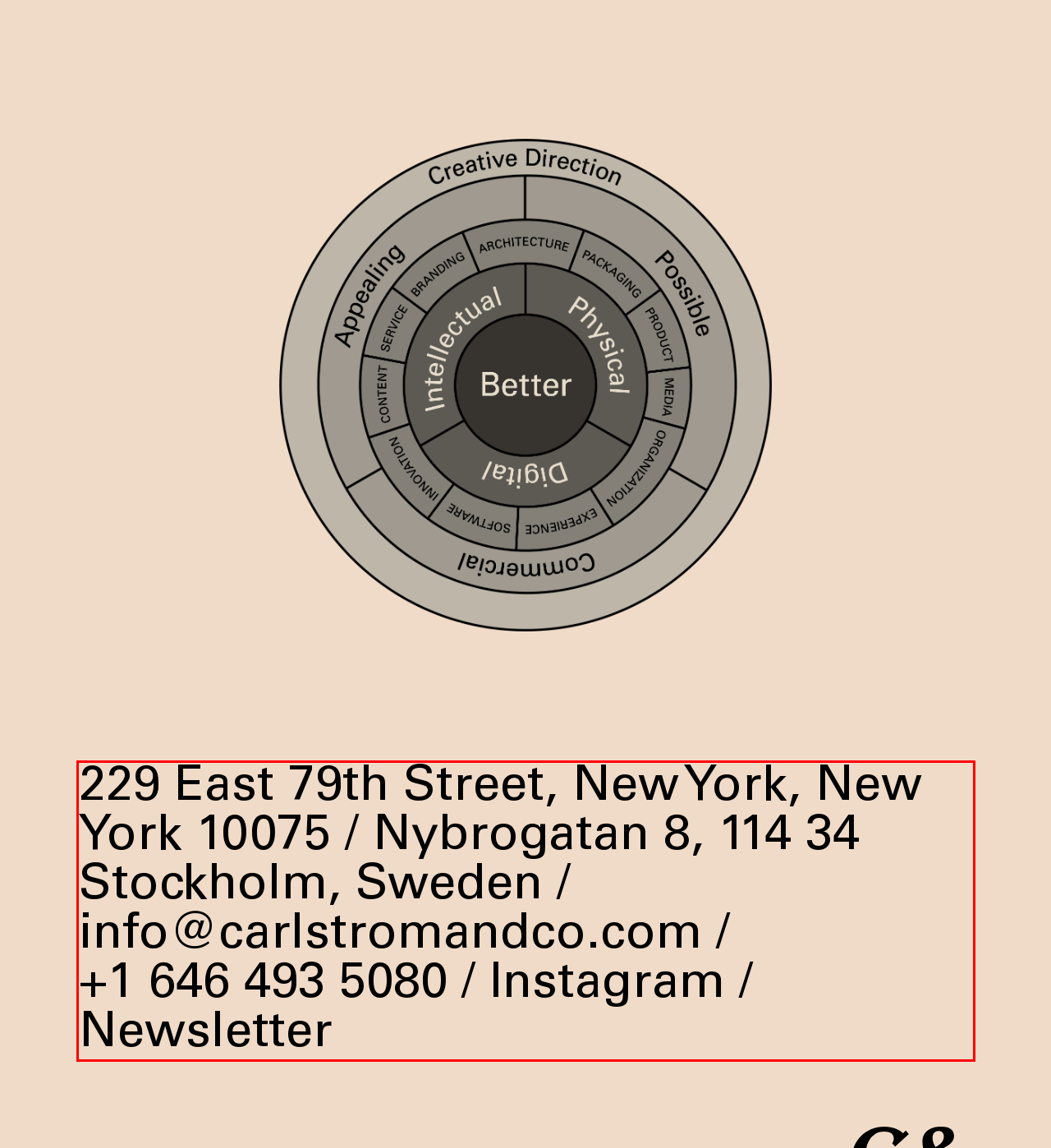You have a screenshot of a webpage, and there is a red bounding box around a UI element. Utilize OCR to extract the text within this red bounding box.

229 East 79th Street, New York, New York 10075 / Nybrogatan 8, 114 34 Stockholm, Sweden / info@carlstromandco.com / +1 646 493 5080 / Instagram / Newsletter